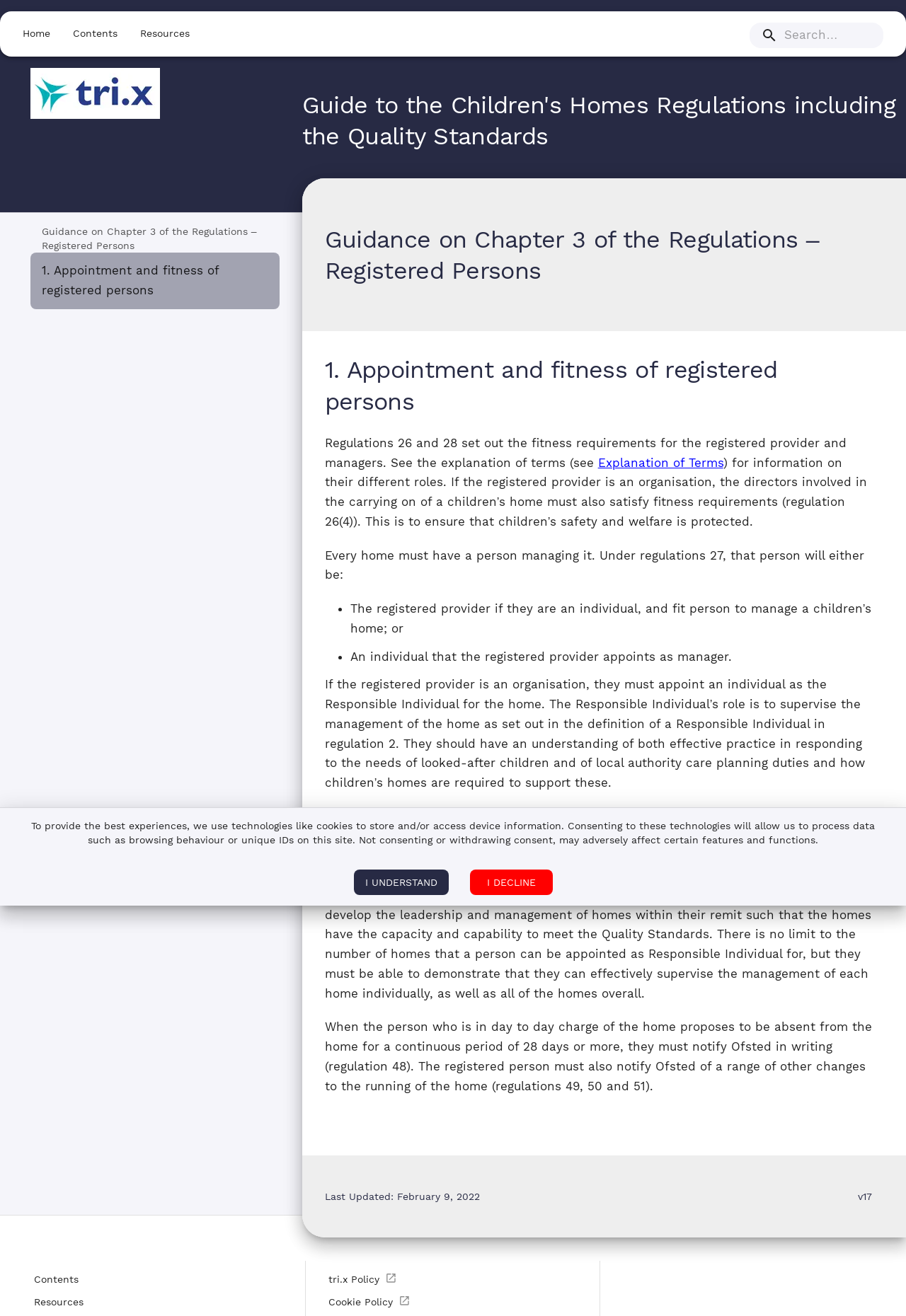Find and provide the bounding box coordinates for the UI element described here: "Cookie Policy". The coordinates should be given as four float numbers between 0 and 1: [left, top, right, bottom].

[0.362, 0.984, 0.453, 0.995]